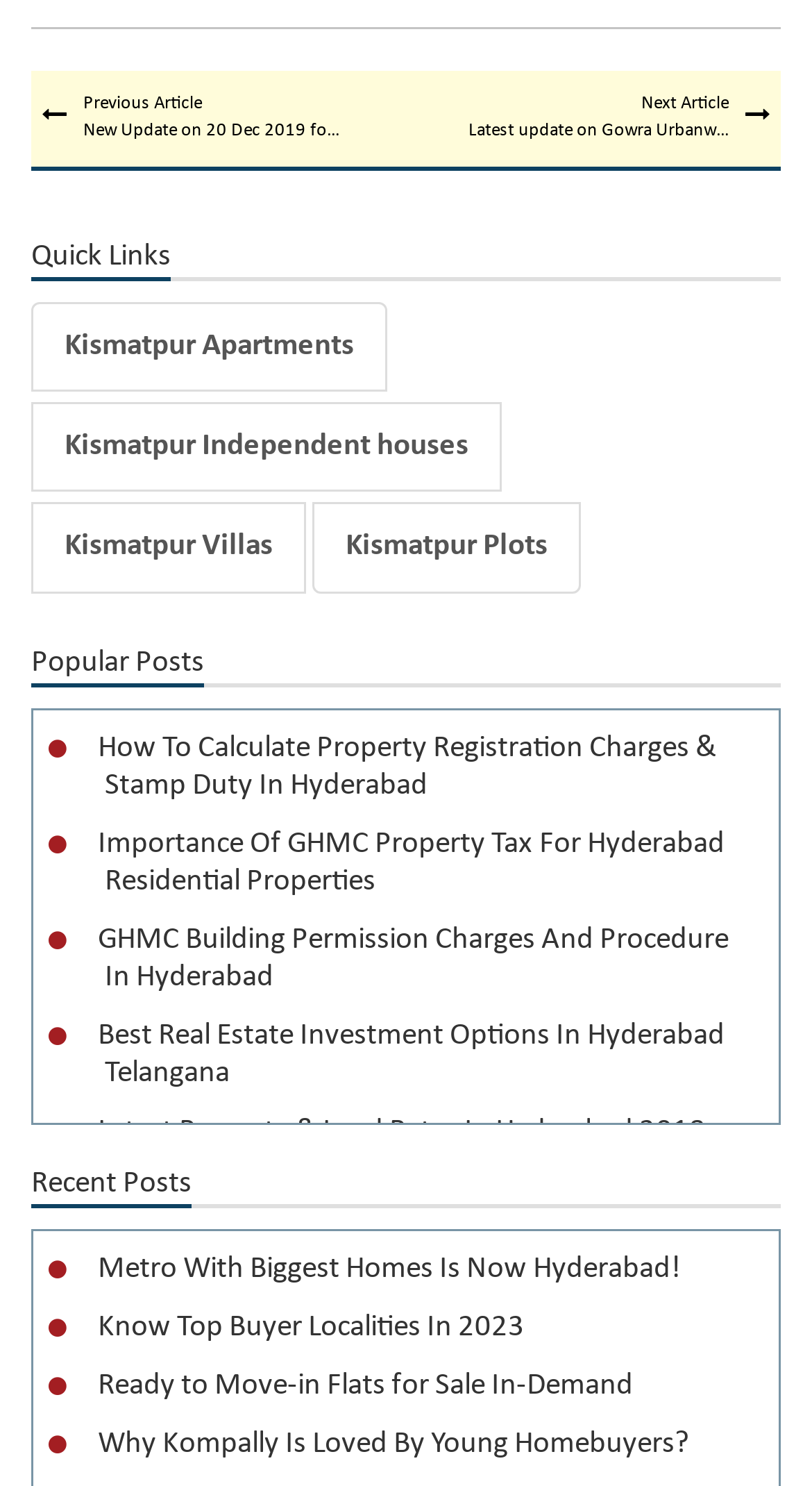How many headings are there on the webpage?
From the image, respond with a single word or phrase.

3